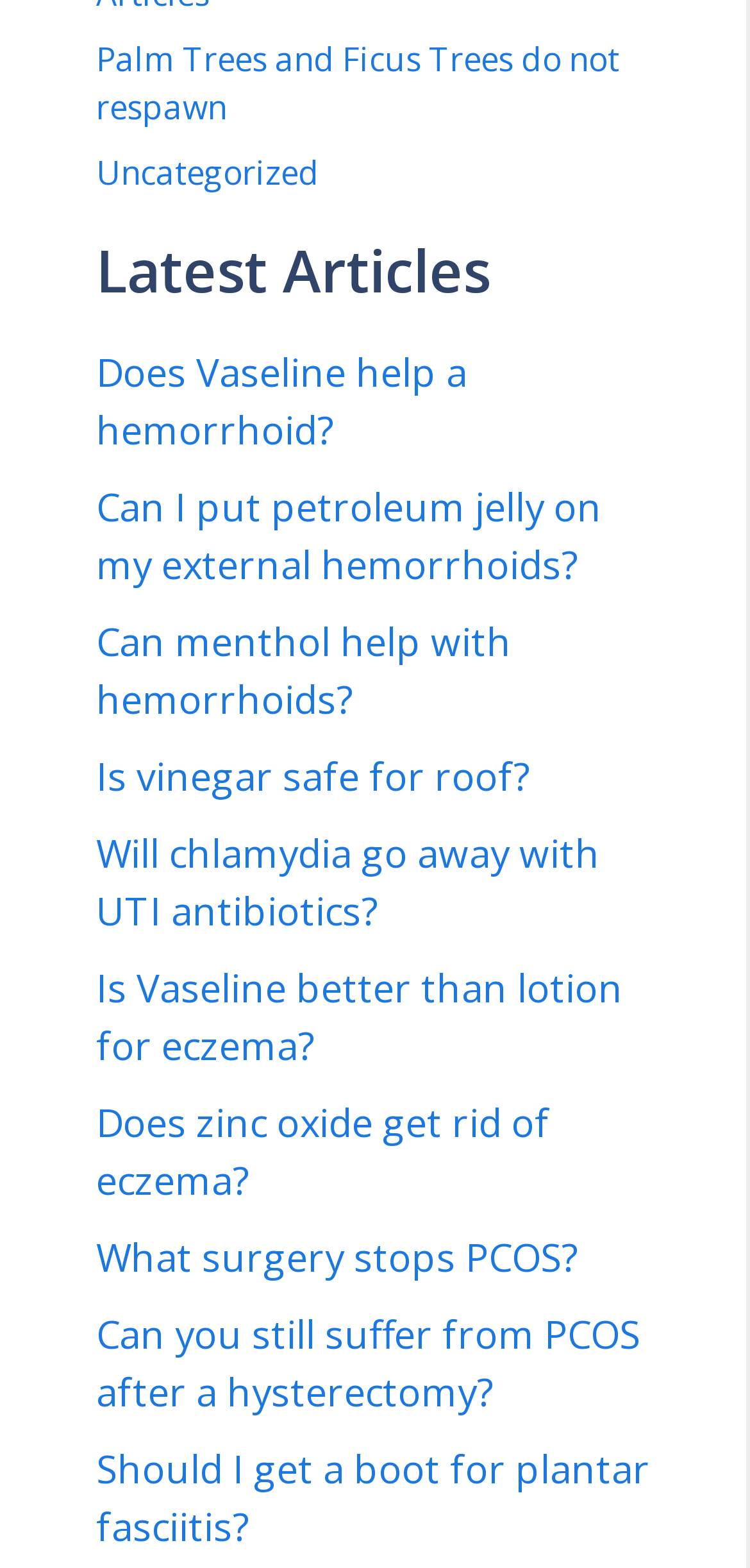How many articles are listed under 'Latest Articles'?
Respond to the question with a well-detailed and thorough answer.

I counted the number of links under the heading 'Latest Articles' and found 11 links, which suggests that there are 11 articles listed.